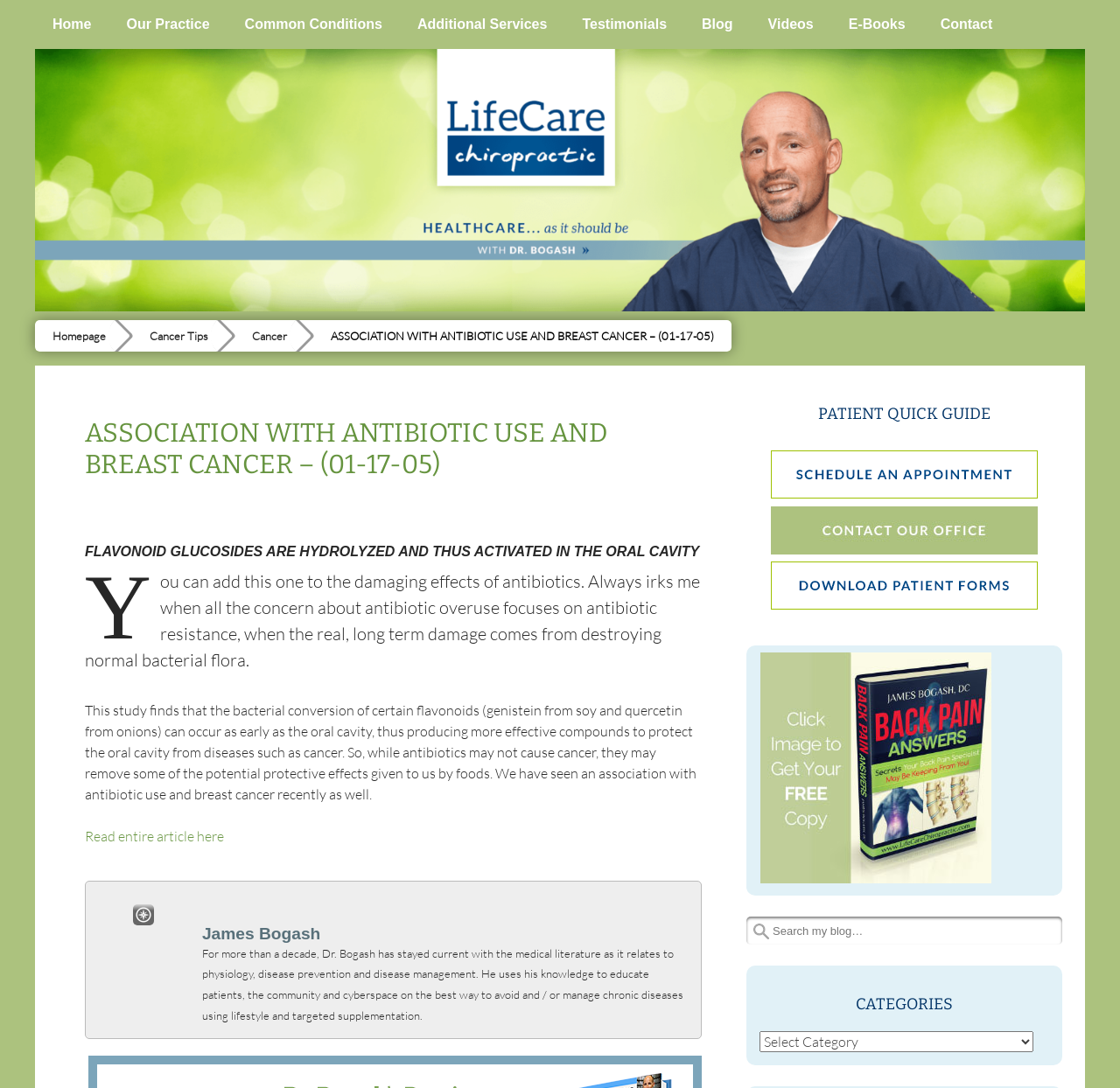Specify the bounding box coordinates of the area that needs to be clicked to achieve the following instruction: "Select a category".

[0.678, 0.948, 0.923, 0.967]